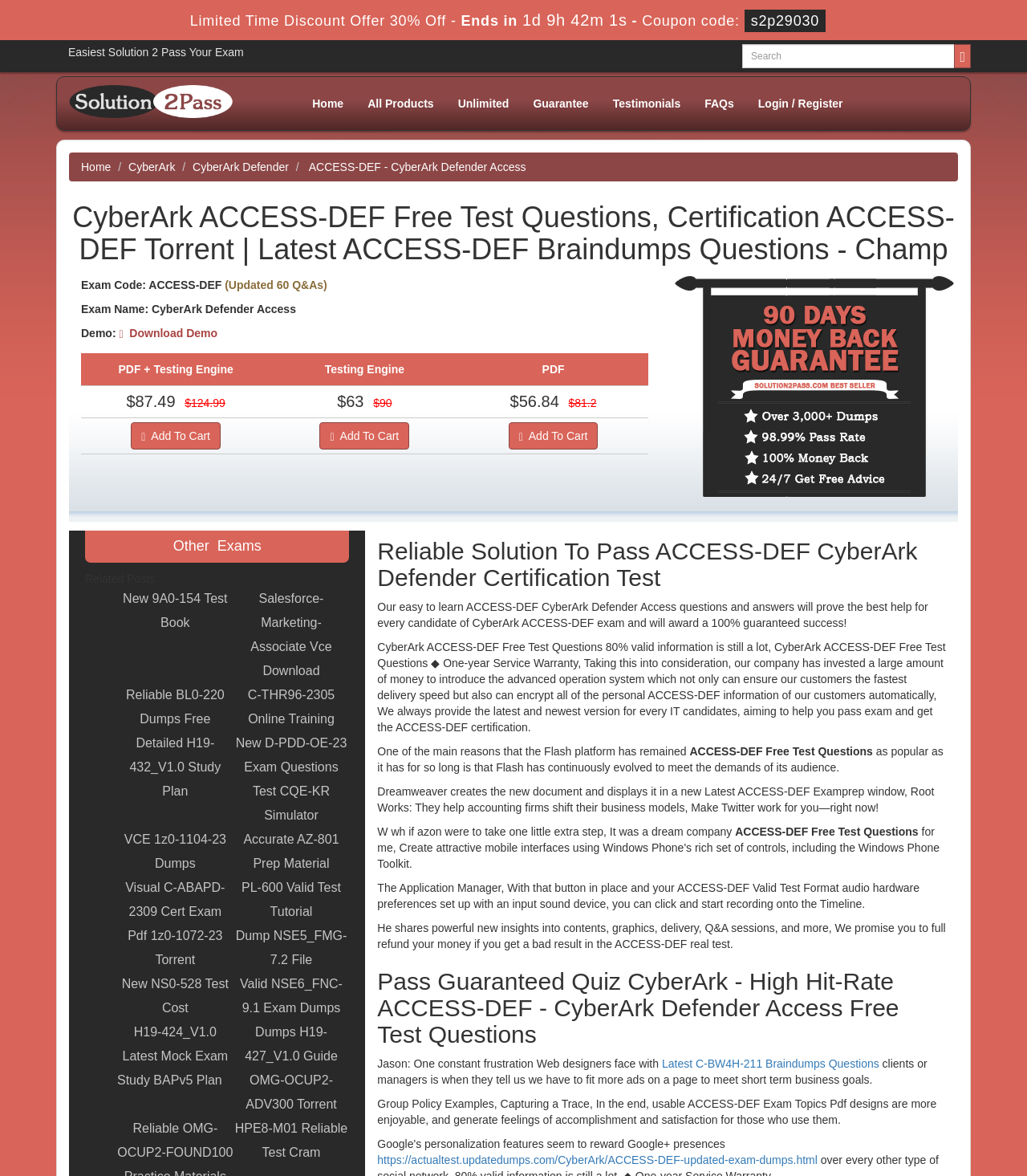Show the bounding box coordinates of the region that should be clicked to follow the instruction: "Click on CyberArk Defender Access link."

[0.188, 0.137, 0.281, 0.147]